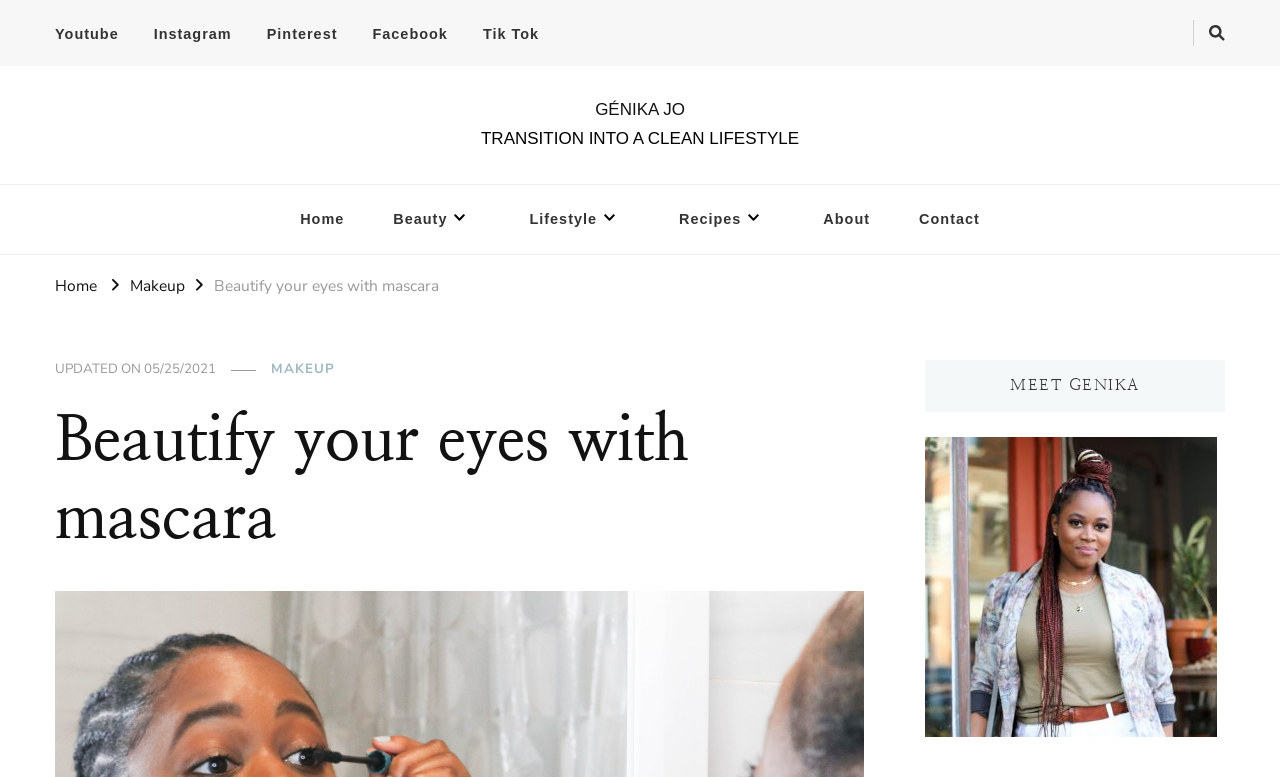Calculate the bounding box coordinates for the UI element based on the following description: "Beautify your eyes with mascara". Ensure the coordinates are four float numbers between 0 and 1, i.e., [left, top, right, bottom].

[0.167, 0.352, 0.343, 0.379]